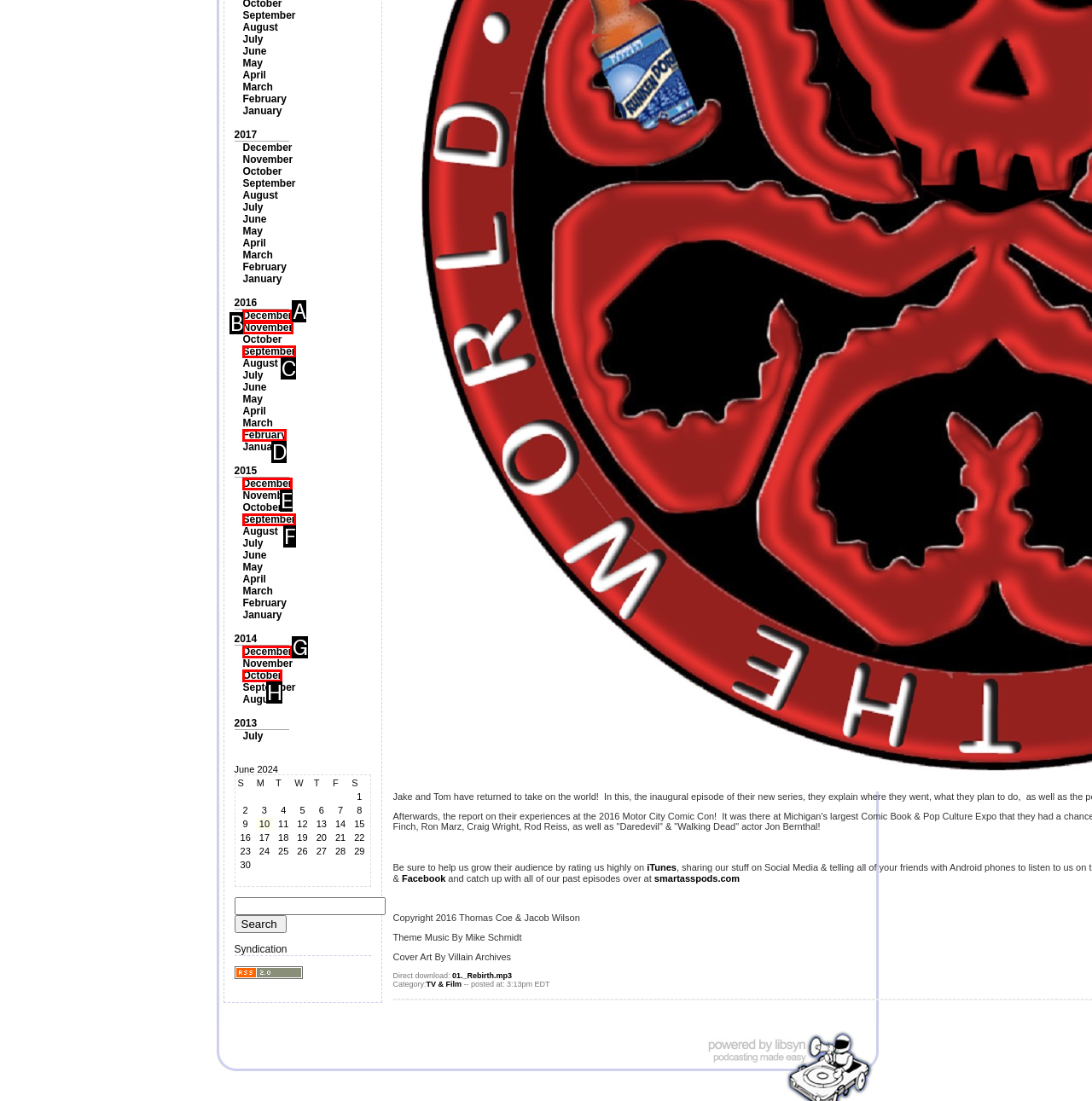Match the HTML element to the description: December. Respond with the letter of the correct option directly.

A